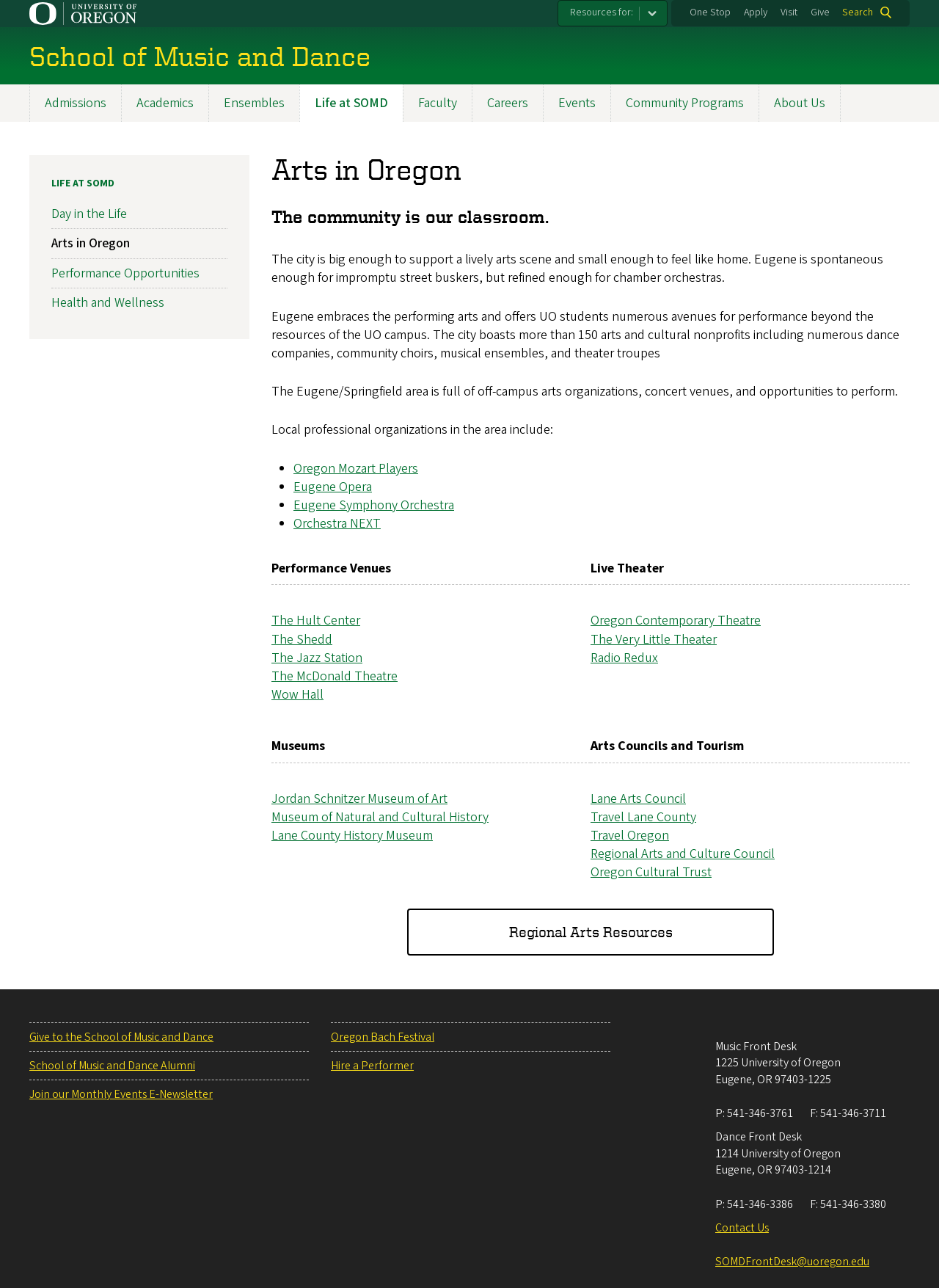What is the name of the school?
Identify the answer in the screenshot and reply with a single word or phrase.

School of Music and Dance